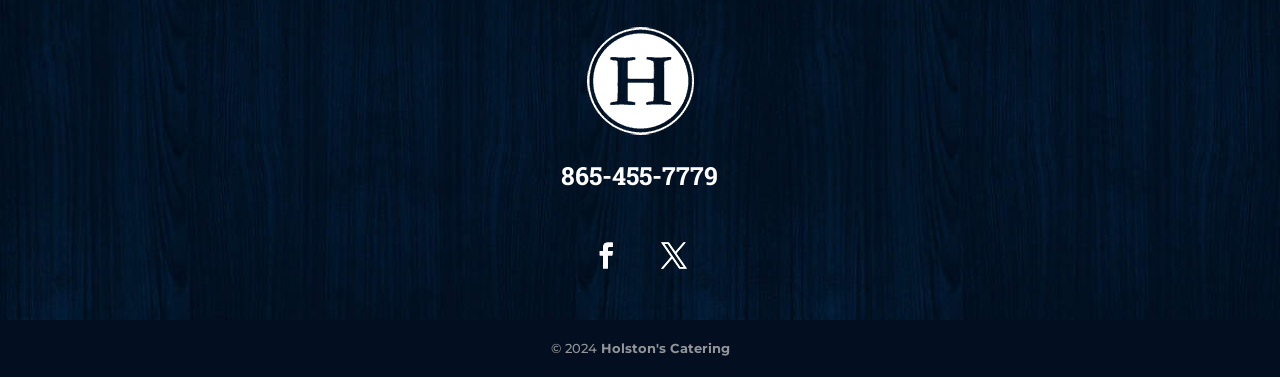Provide a brief response to the question below using a single word or phrase: 
How many social media links are on the webpage?

2